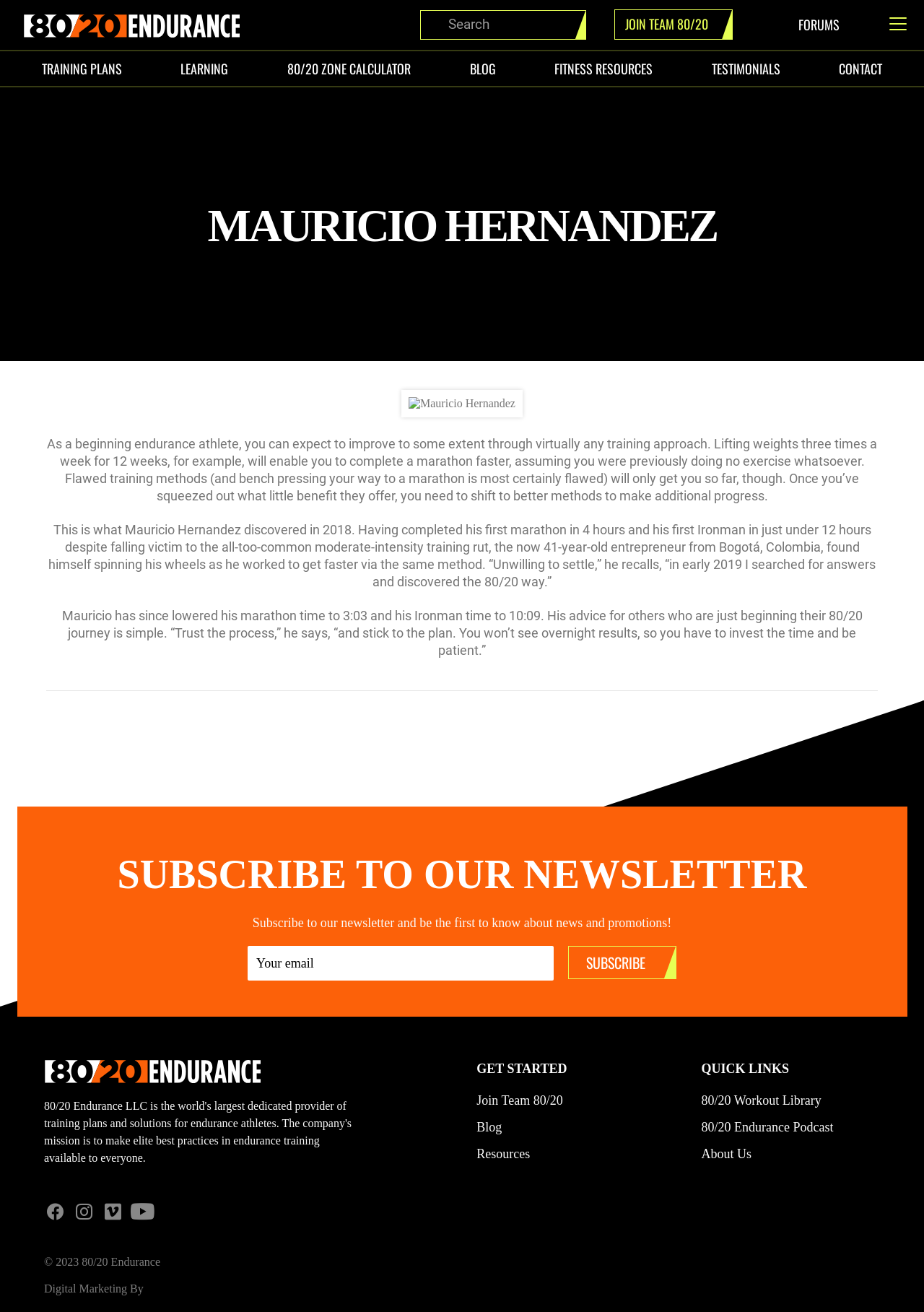Please indicate the bounding box coordinates for the clickable area to complete the following task: "Search for something". The coordinates should be specified as four float numbers between 0 and 1, i.e., [left, top, right, bottom].

[0.475, 0.008, 0.634, 0.03]